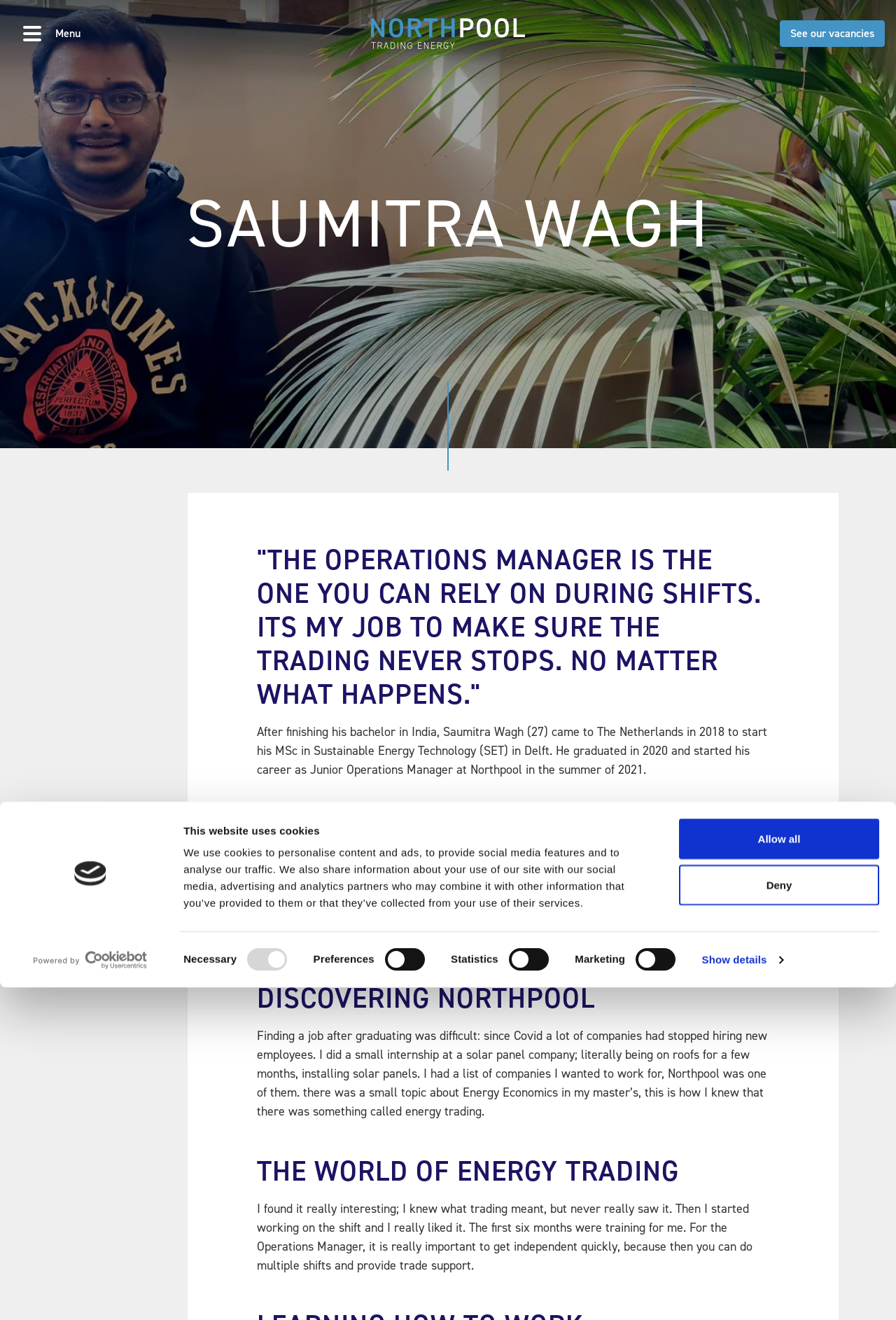Please provide the bounding box coordinates for the element that needs to be clicked to perform the instruction: "Click the logo". The coordinates must consist of four float numbers between 0 and 1, formatted as [left, top, right, bottom].

[0.083, 0.584, 0.119, 0.602]